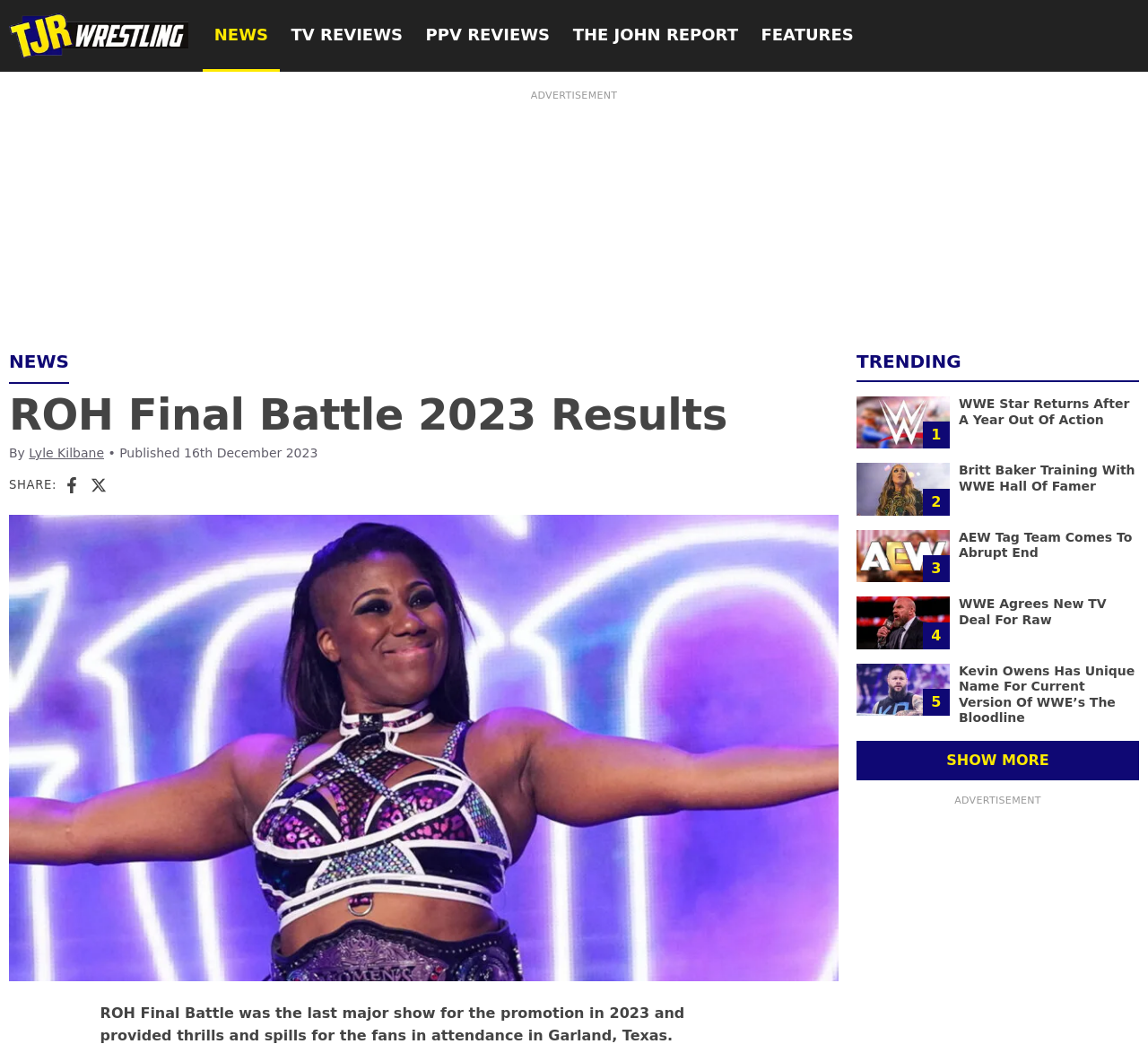Please determine the bounding box coordinates for the element that should be clicked to follow these instructions: "Click on TJR Wrestling".

[0.008, 0.013, 0.164, 0.056]